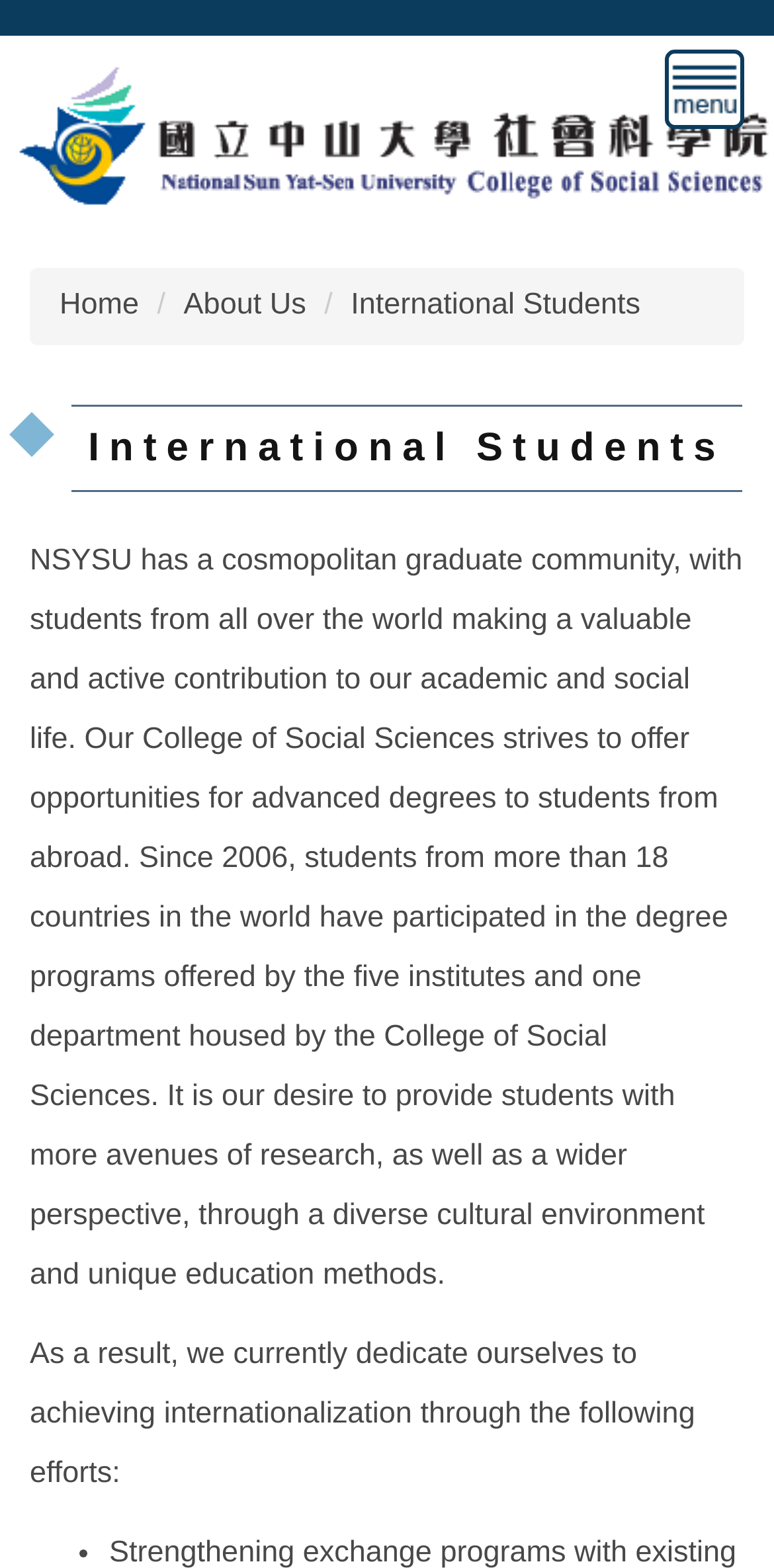Give a comprehensive overview of the webpage, including key elements.

The webpage is about International Students, with a prominent heading at the top center of the page. Below the heading, there is a paragraph of text that describes the international graduate community at NSYSU, highlighting the diversity of students from over 18 countries and the college's efforts to provide a unique education experience. 

At the top right corner, there is a button labeled "Menu". On the top left side, there are three links: "Home", "About Us", and "International Students", which are positioned horizontally next to each other. The "International Students" link is the last one in the row and takes up more space than the other two links.

There is another paragraph of text at the bottom of the page, which starts with "As a result, we currently dedicate ourselves to achieving internationalization through the following efforts:". This text is positioned below the main paragraph and takes up a significant amount of space at the bottom of the page.